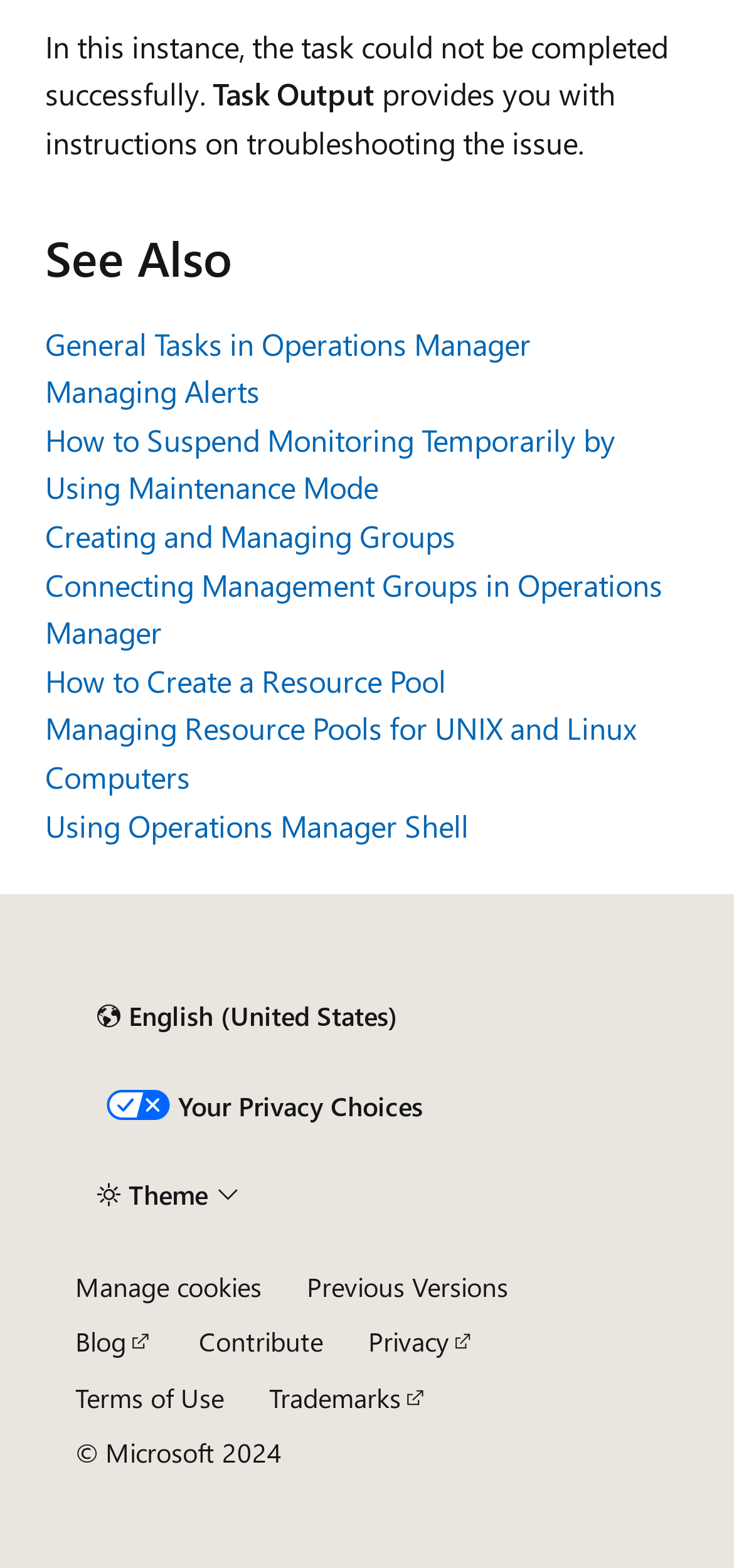Please identify the bounding box coordinates of the element's region that needs to be clicked to fulfill the following instruction: "read the terms of use". The bounding box coordinates should consist of four float numbers between 0 and 1, i.e., [left, top, right, bottom].

[0.103, 0.88, 0.305, 0.902]